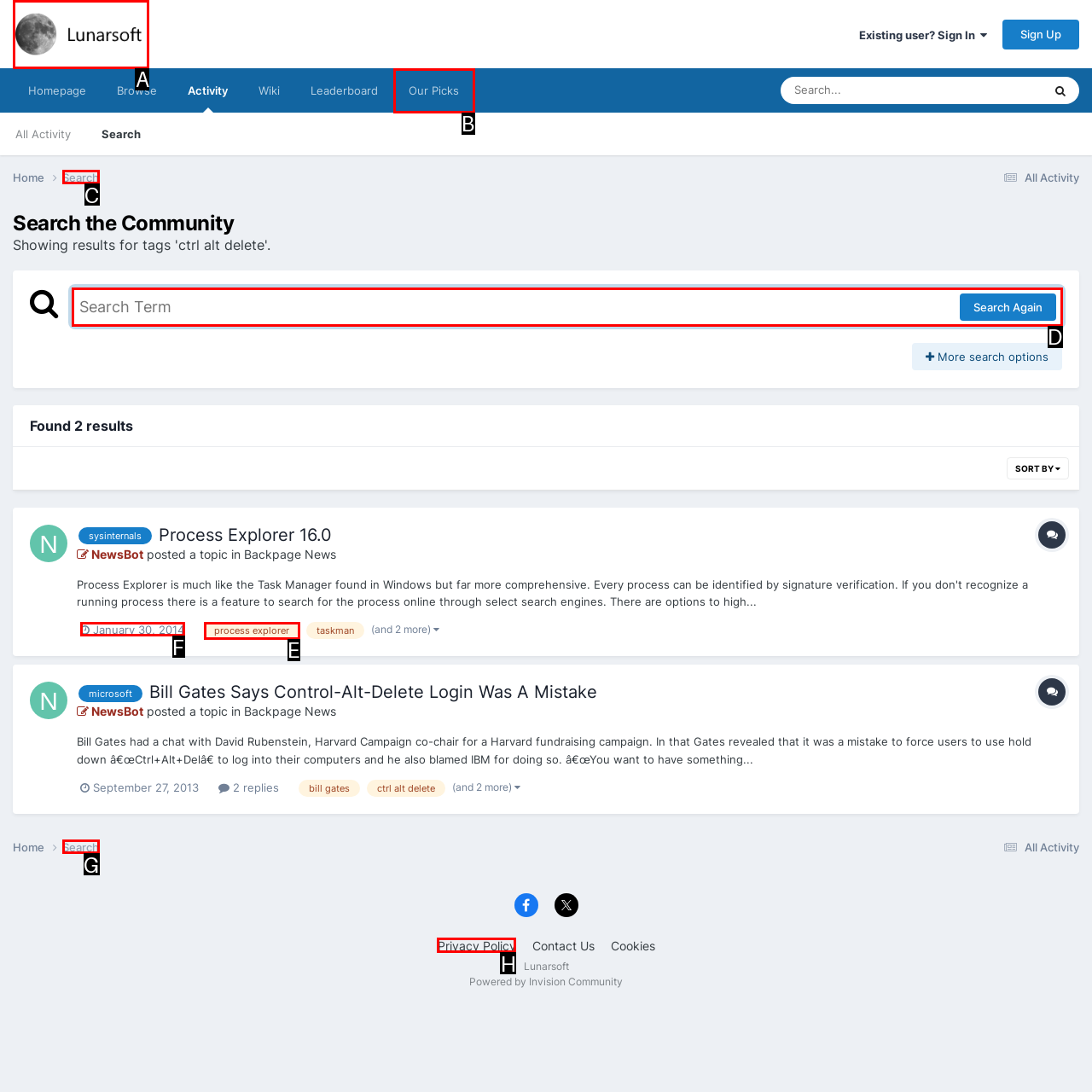Given the description: Privacy Policy, determine the corresponding lettered UI element.
Answer with the letter of the selected option.

H